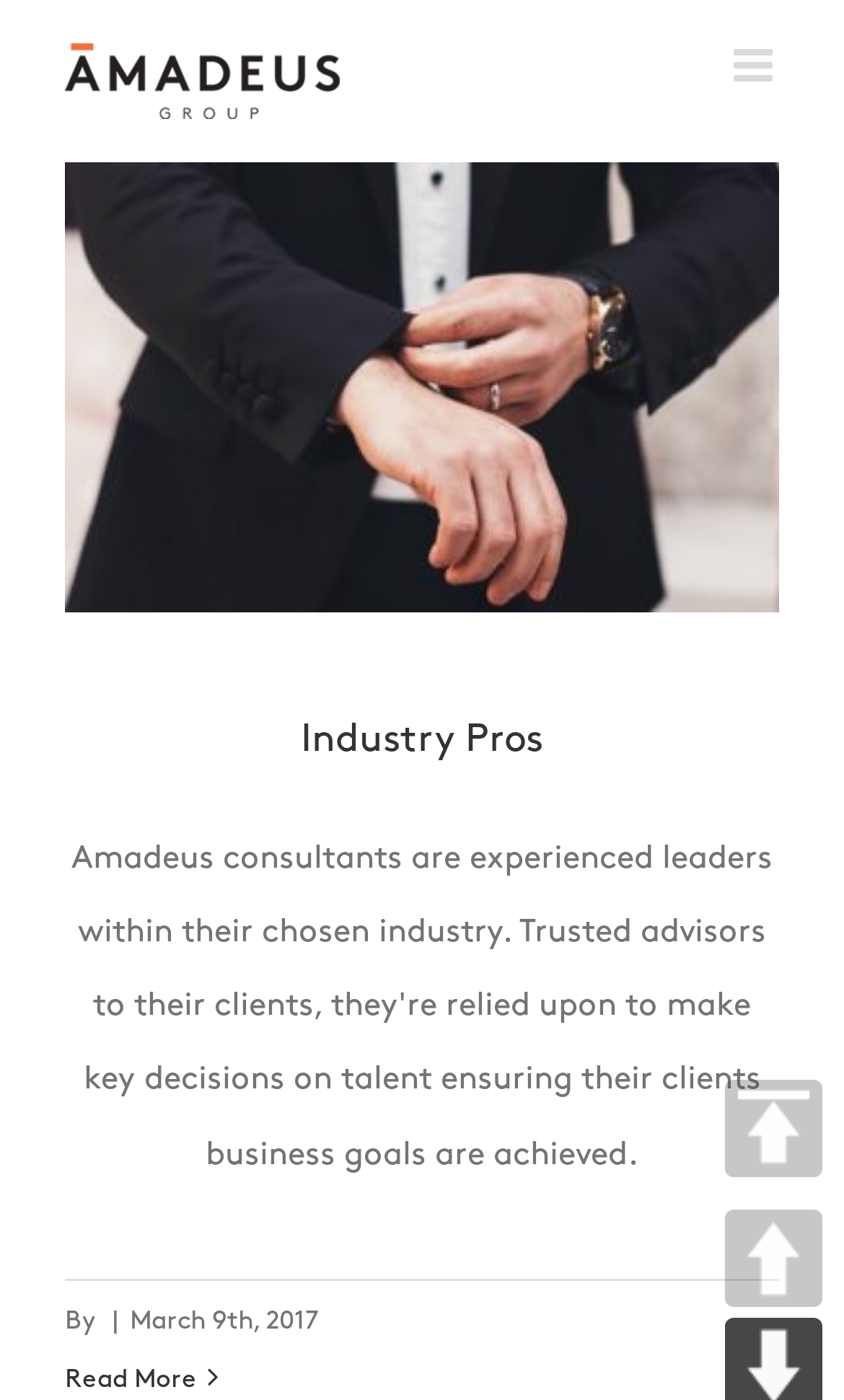Please provide a comprehensive answer to the question based on the screenshot: What is the date mentioned on the webpage?

The date is mentioned in a static text element with a bounding box of [0.154, 0.934, 0.377, 0.951]. It is located below the 'Industry Pros' heading and is part of a sentence that reads 'By | March 9th, 2017'.